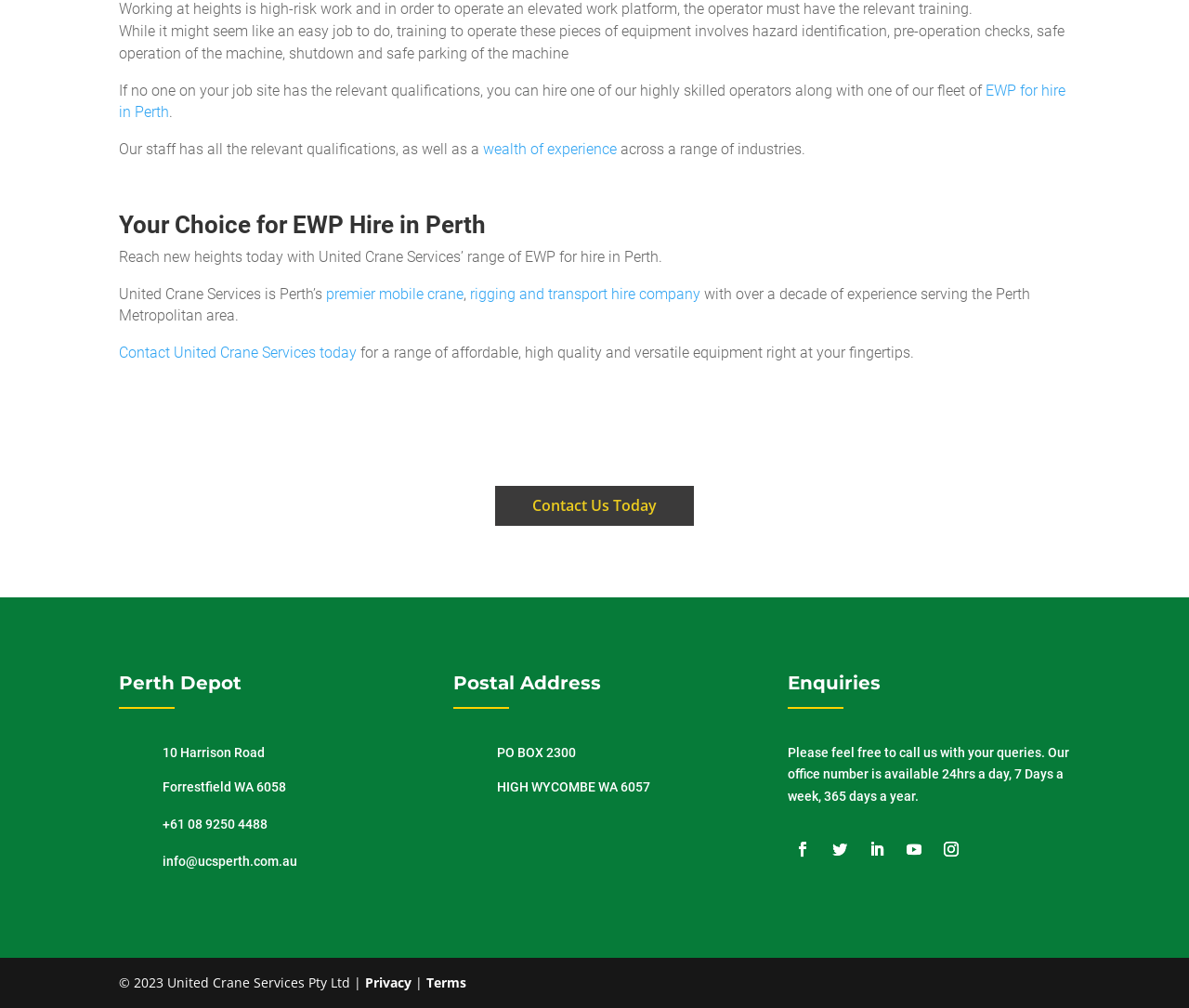Given the content of the image, can you provide a detailed answer to the question?
What is the main service offered by United Crane Services?

The webpage mentions 'EWP for hire in Perth' and 'range of EWP for hire in Perth', indicating that United Crane Services offers Elevated Work Platform (EWP) hire services.